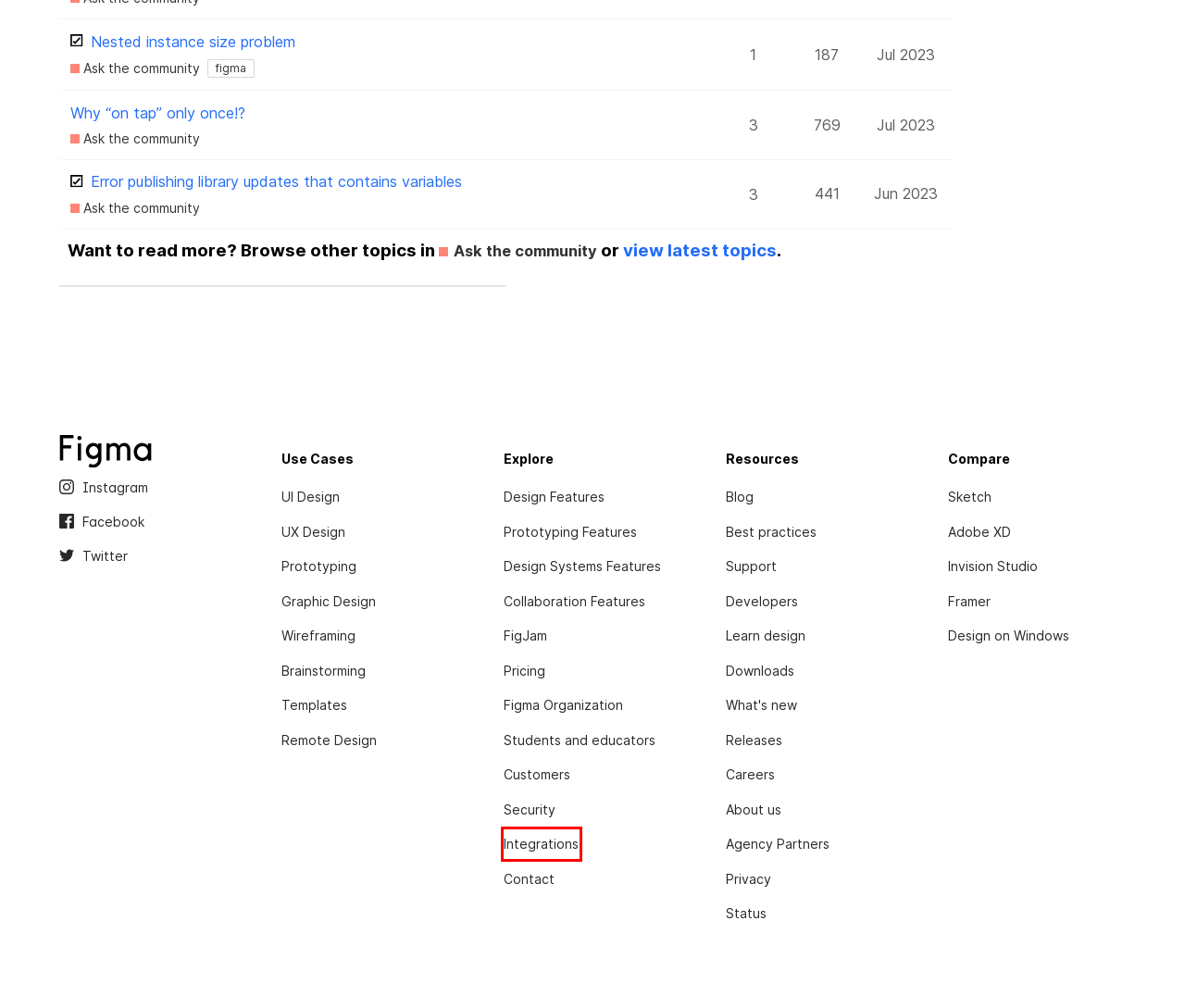Review the screenshot of a webpage that includes a red bounding box. Choose the webpage description that best matches the new webpage displayed after clicking the element within the bounding box. Here are the candidates:
A. Figma Integrations
B. Figma for Education | Free Tools for the Classroom
C. Free Design Tool for Websites, Product Design & More | Figma
D. Careers at Figma
E. Figma Best Practices
F. Free Online UI Design Tool & Software for Teams | Figma
G. Figma Downloads | Web Design App for Desktops & Mobile
H. Figma

A